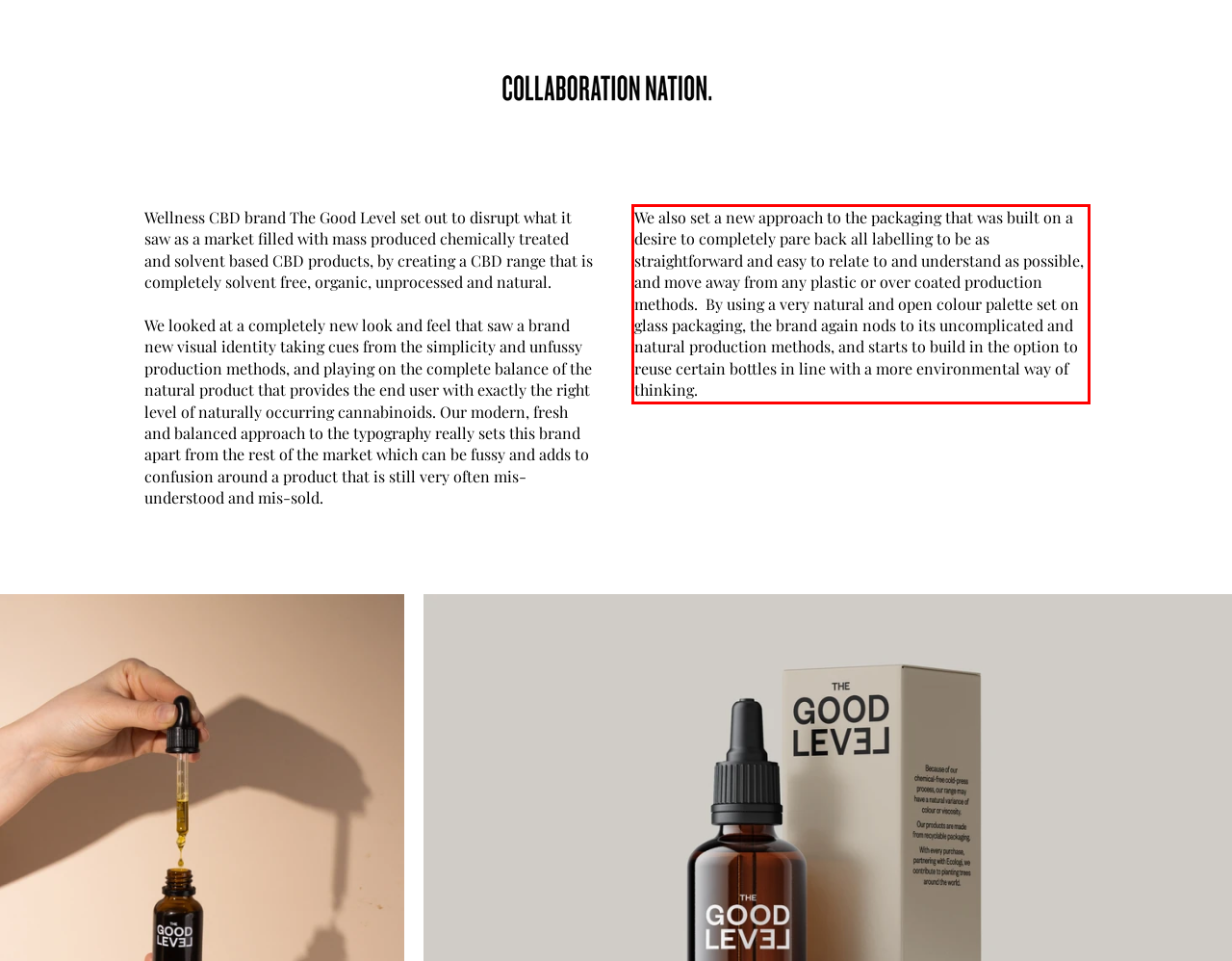Using the provided webpage screenshot, identify and read the text within the red rectangle bounding box.

We also set a new approach to the packaging that was built on a desire to completely pare back all labelling to be as straightforward and easy to relate to and understand as possible, and move away from any plastic or over coated production methods. By using a very natural and open colour palette set on glass packaging, the brand again nods to its uncomplicated and natural production methods, and starts to build in the option to reuse certain bottles in line with a more environmental way of thinking.